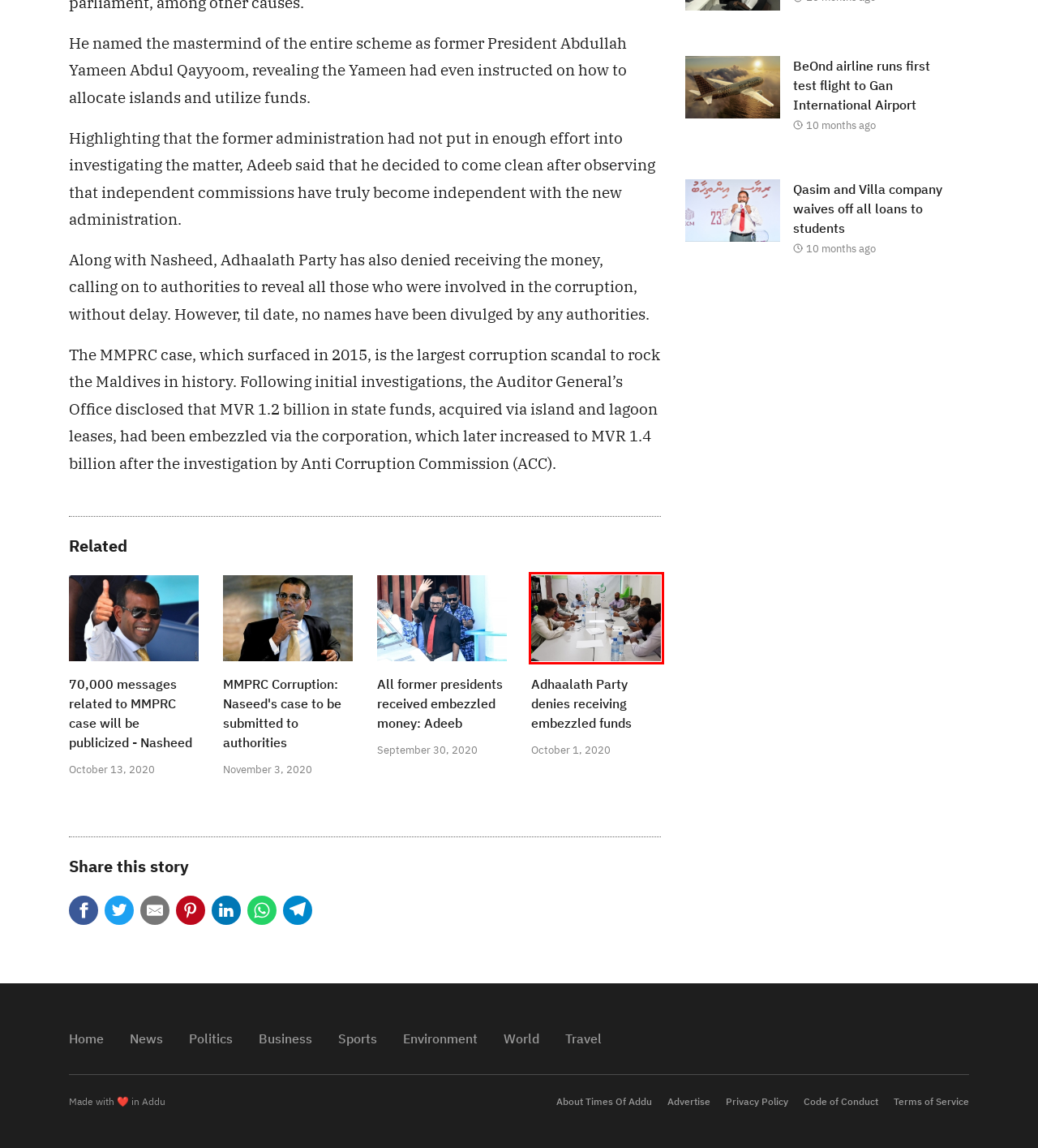Assess the screenshot of a webpage with a red bounding box and determine which webpage description most accurately matches the new page after clicking the element within the red box. Here are the options:
A. MMPRC Corruption: Naseed’s case to be submitted to authorities – The Times of Addu
B. New round of student loans announced for pilots – The Times of Addu
C. Travel – The Times of Addu
D. BeOnd airline runs first test flight to Gan International Airport – The Times of Addu
E. Adhaalath Party denies receiving embezzled funds – The Times of Addu
F. Qasim and Villa company waives off all loans to students – The Times of Addu
G. All former presidents received embezzled money: Adeeb – The Times of Addu
H. 70,000 messages related to MMPRC case will be publicized – Nasheed – The Times of Addu

E